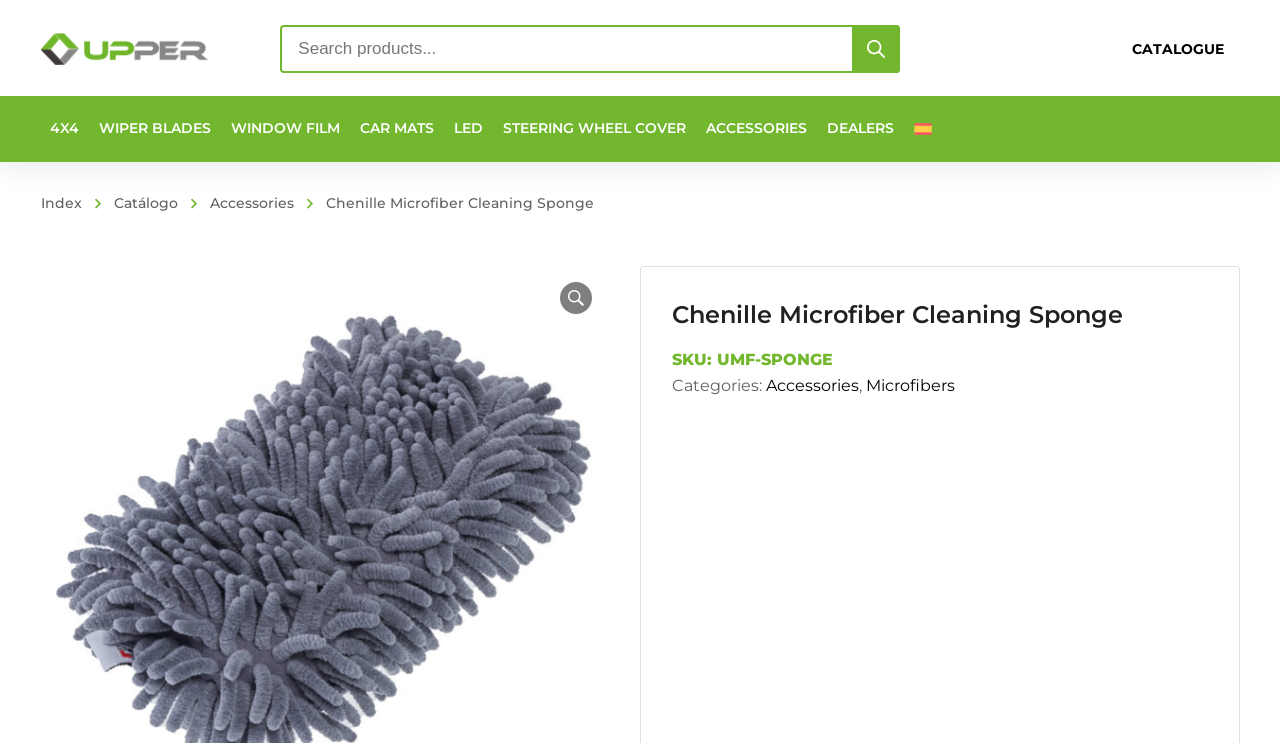Locate the bounding box coordinates of the clickable area needed to fulfill the instruction: "Go to catalogue".

[0.872, 0.037, 0.969, 0.092]